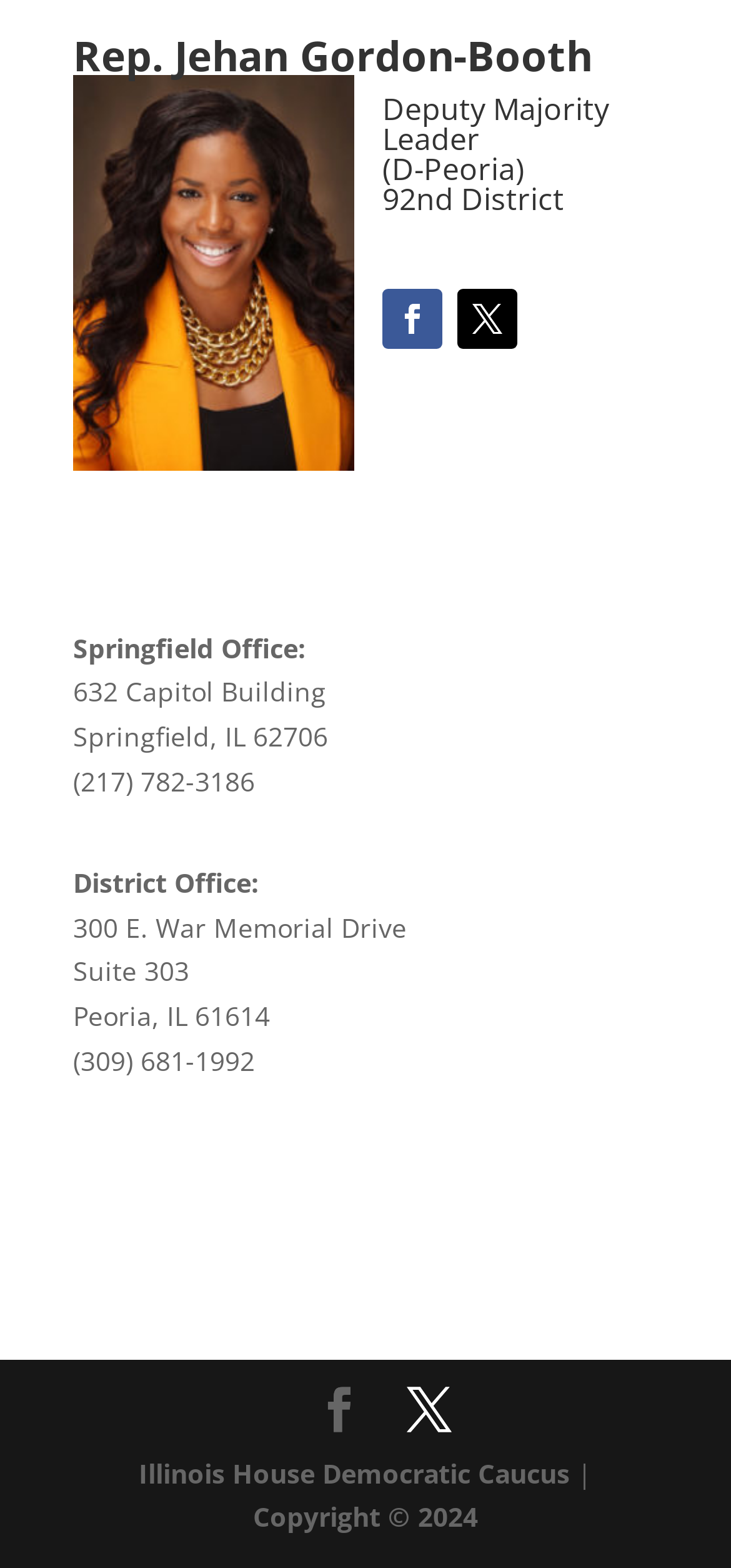Ascertain the bounding box coordinates for the UI element detailed here: "Copyright © 2024". The coordinates should be provided as [left, top, right, bottom] with each value being a float between 0 and 1.

[0.346, 0.956, 0.654, 0.979]